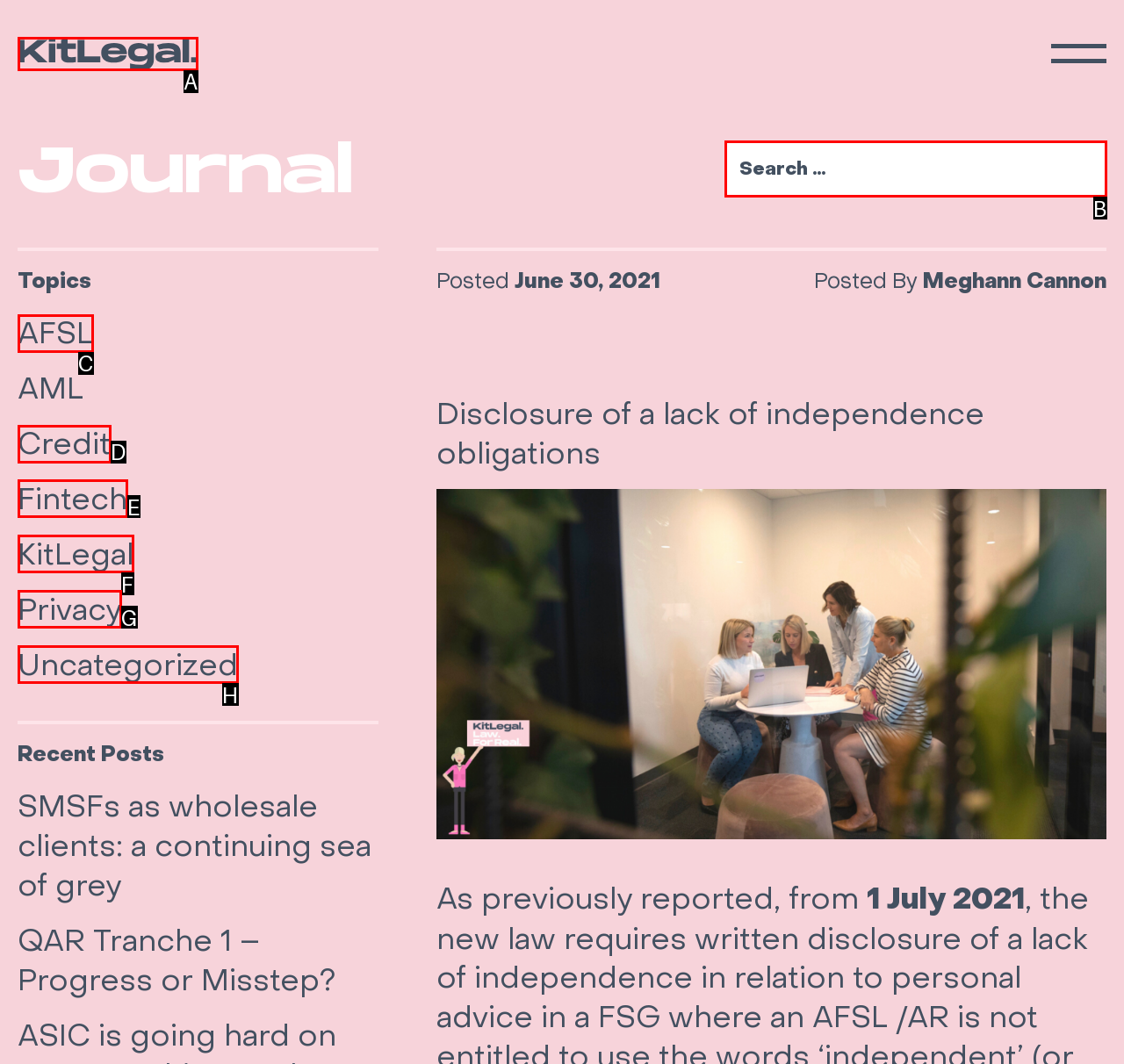Identify the correct option to click in order to accomplish the task: Learn more about AFSL Provide your answer with the letter of the selected choice.

C